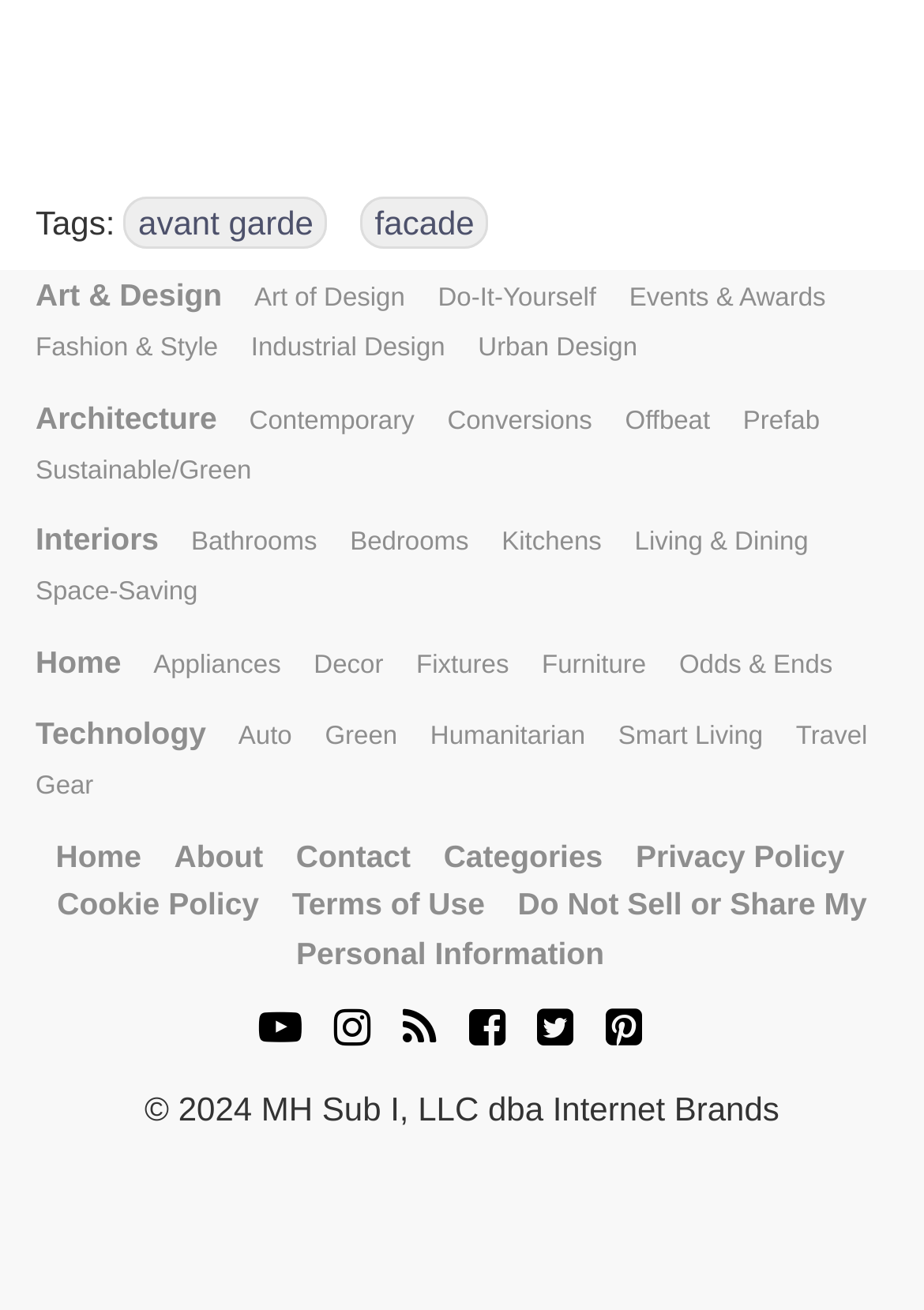How many categories are listed?
Based on the image, give a concise answer in the form of a single word or short phrase.

18